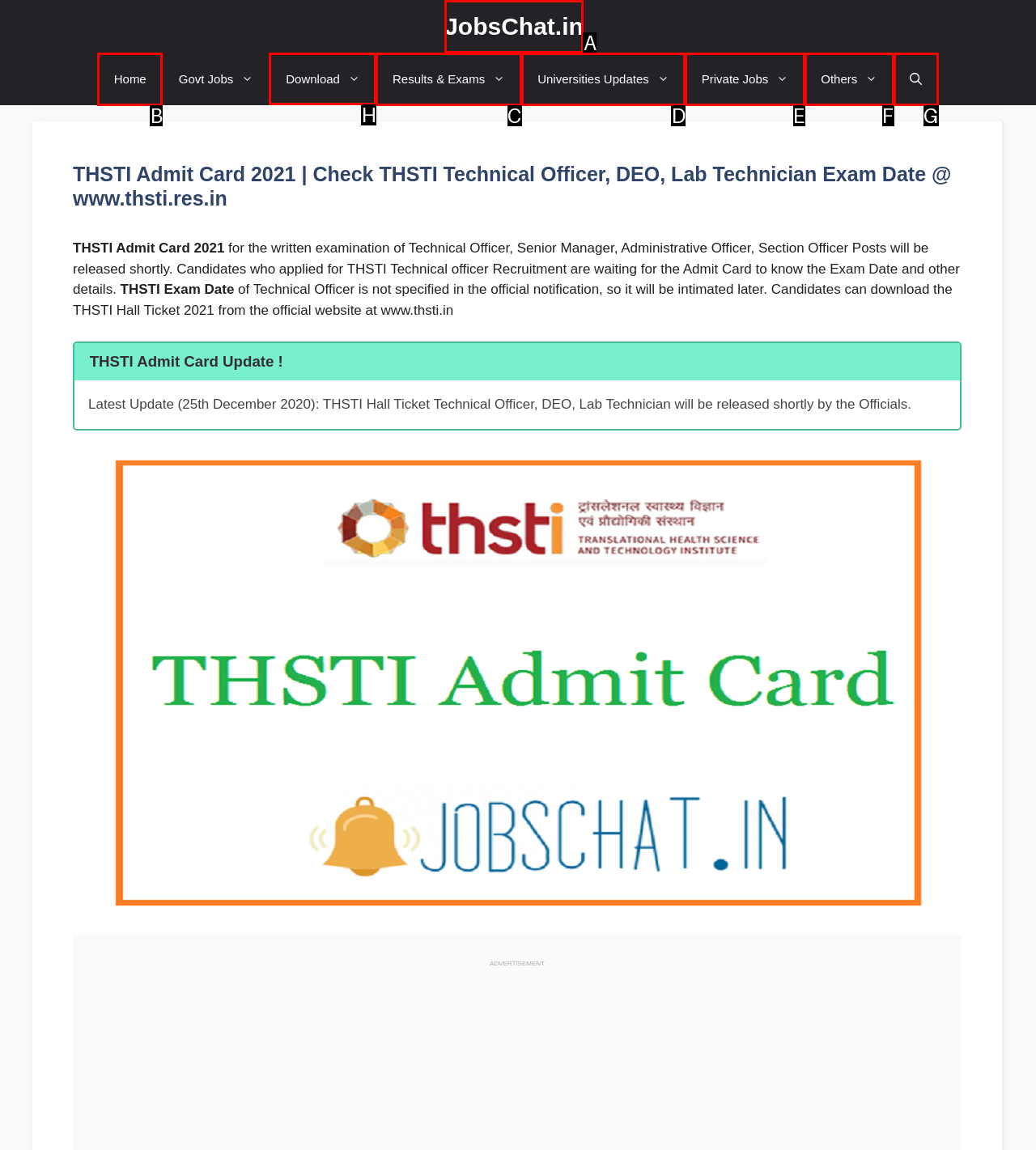Tell me which letter I should select to achieve the following goal: download admit card
Answer with the corresponding letter from the provided options directly.

H